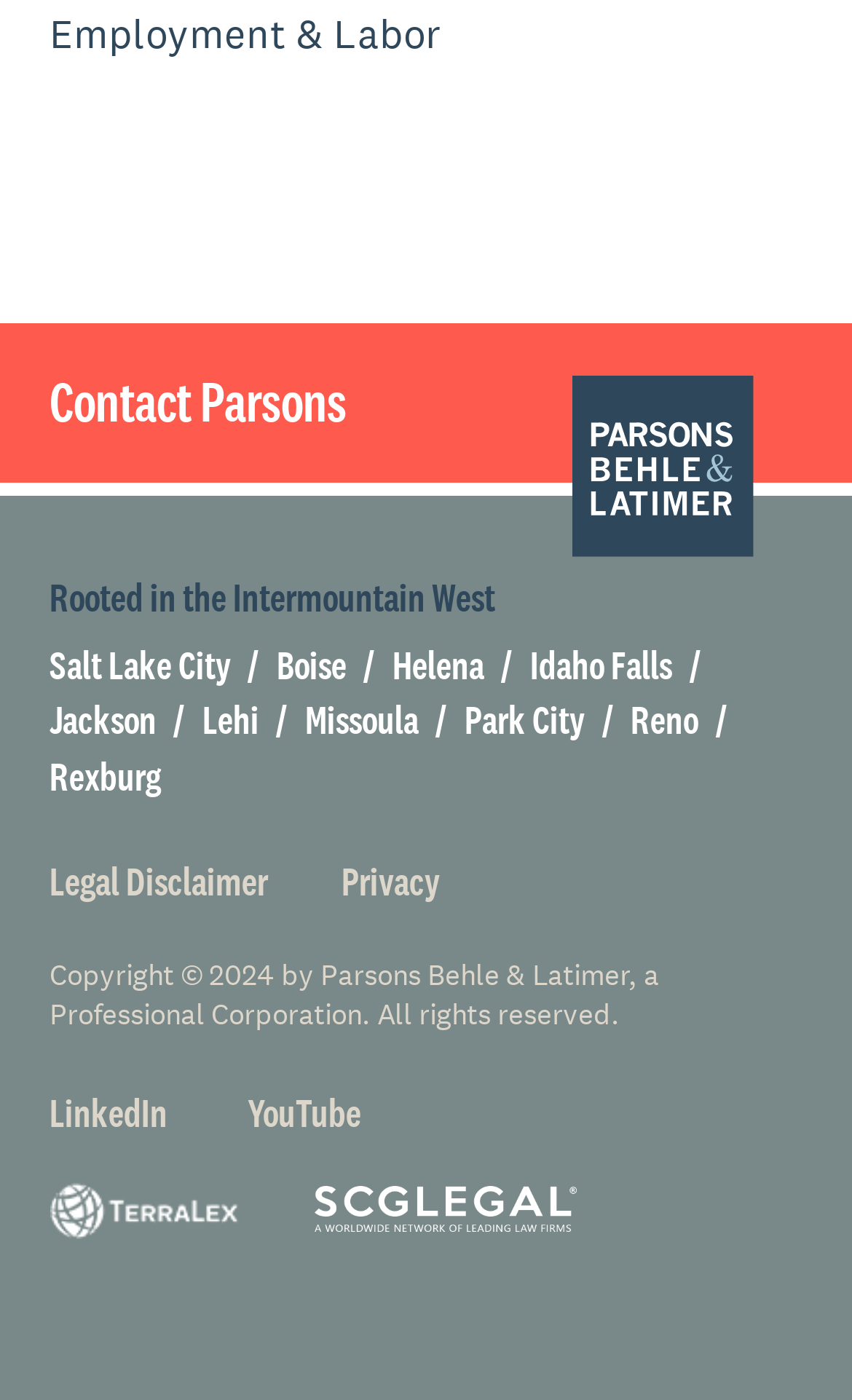Determine the bounding box coordinates of the clickable region to follow the instruction: "Follow Parsons on LinkedIn".

[0.058, 0.778, 0.204, 0.811]